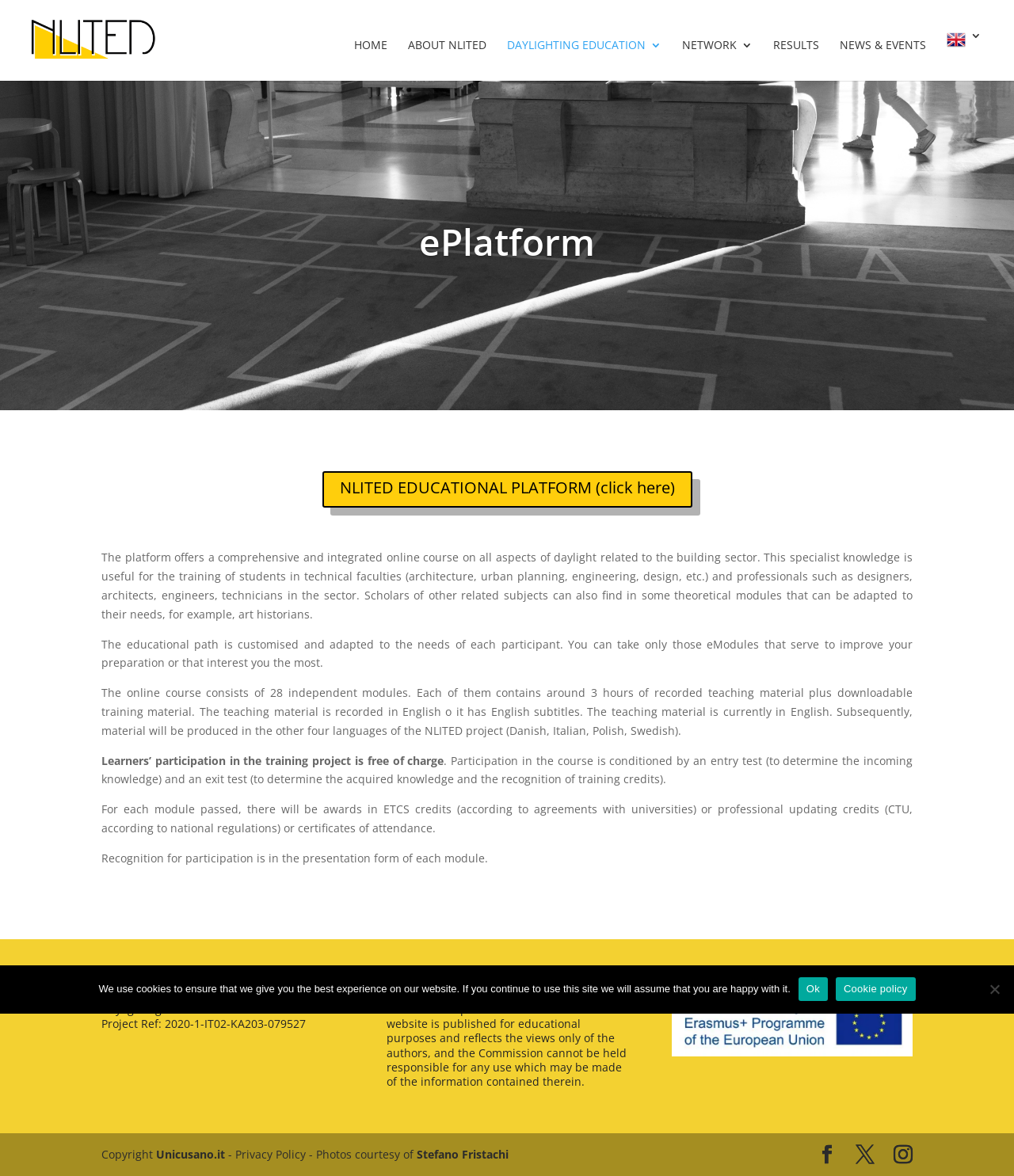Predict the bounding box coordinates of the area that should be clicked to accomplish the following instruction: "Search for something". The bounding box coordinates should consist of four float numbers between 0 and 1, i.e., [left, top, right, bottom].

None